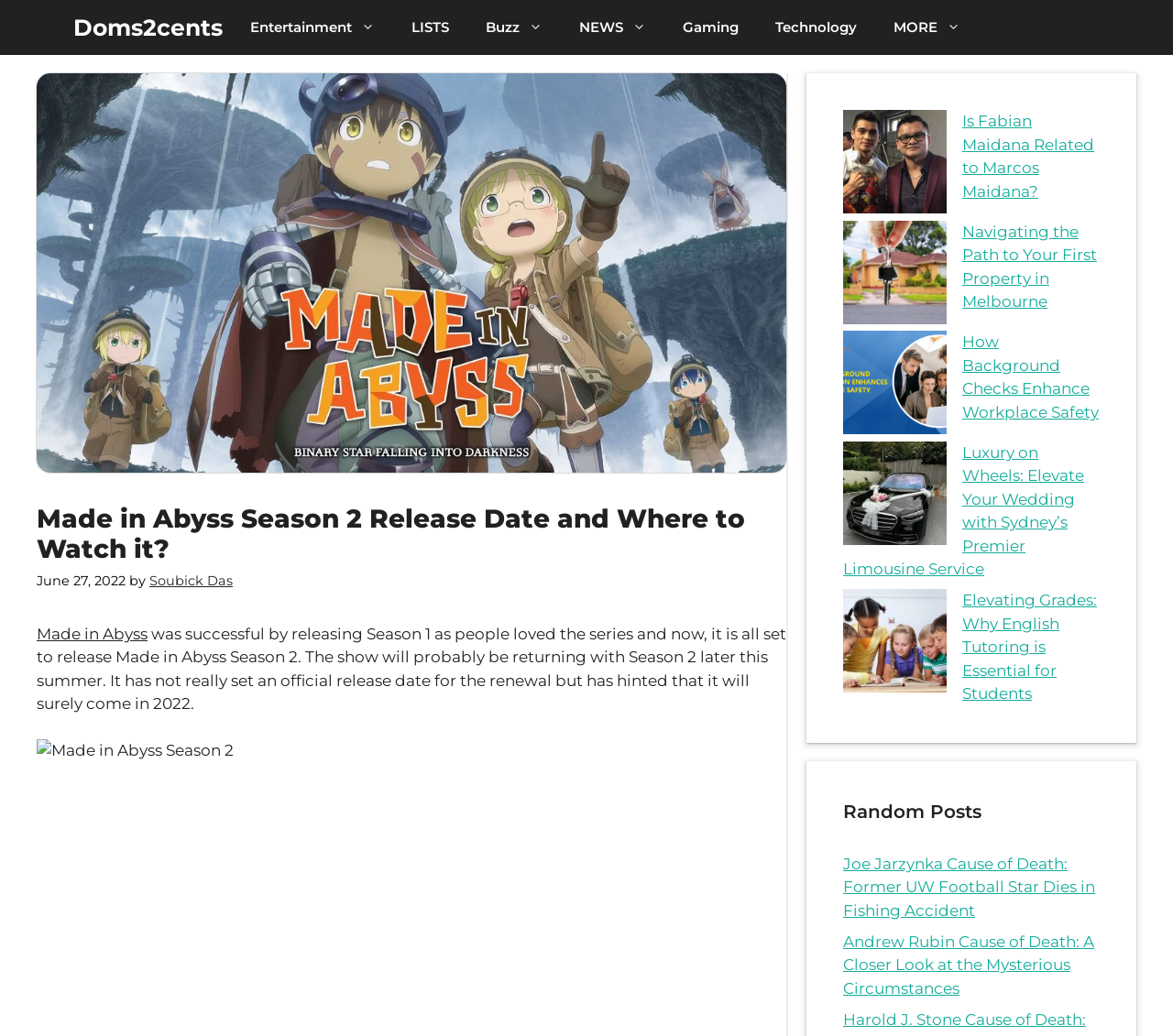Using the provided element description: "Made in Abyss", determine the bounding box coordinates of the corresponding UI element in the screenshot.

[0.031, 0.603, 0.126, 0.62]